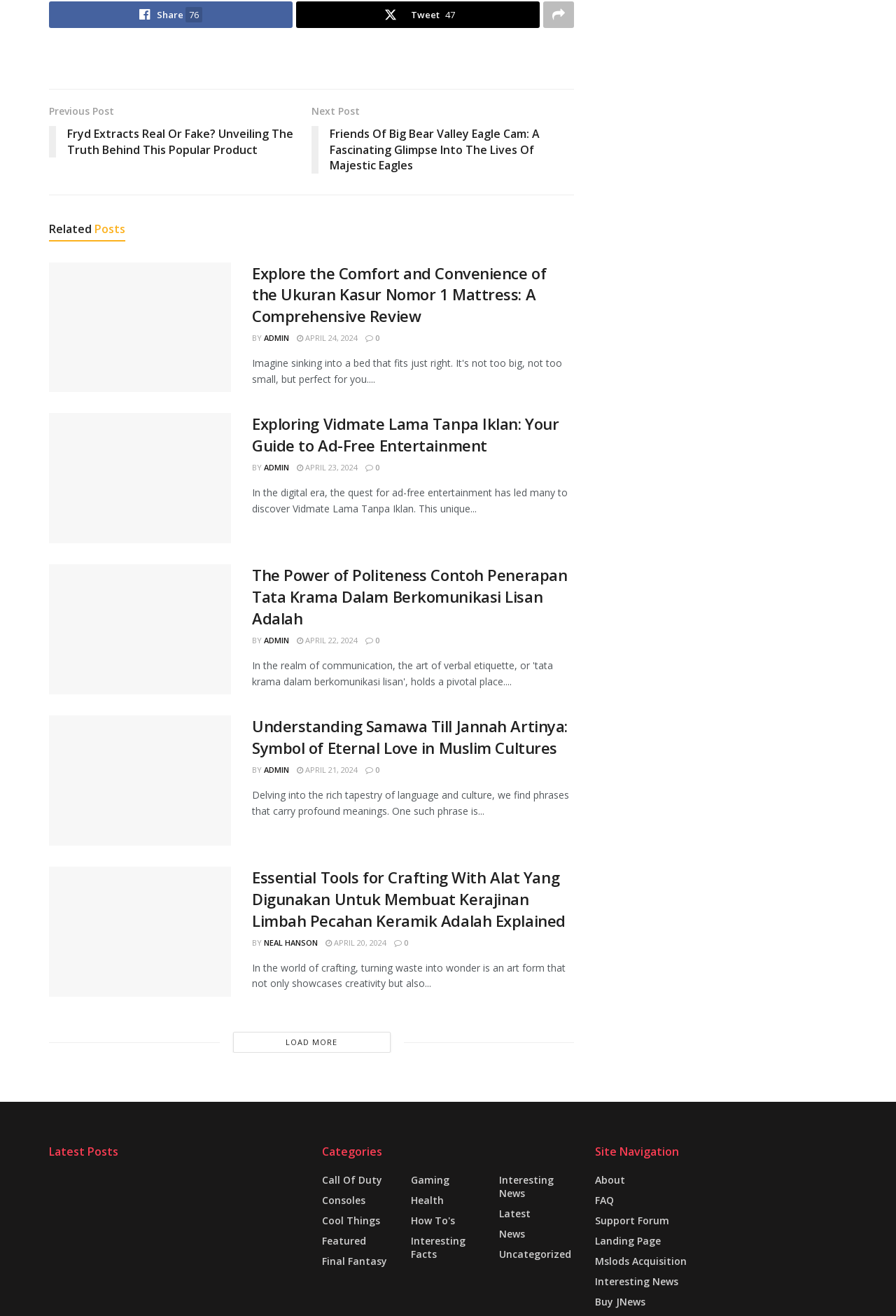Answer succinctly with a single word or phrase:
What is the category of the article 'Contoh Penerapan Tata Krama Dalam Berkomunikasi Lisan Adalah'?

Uncategorized